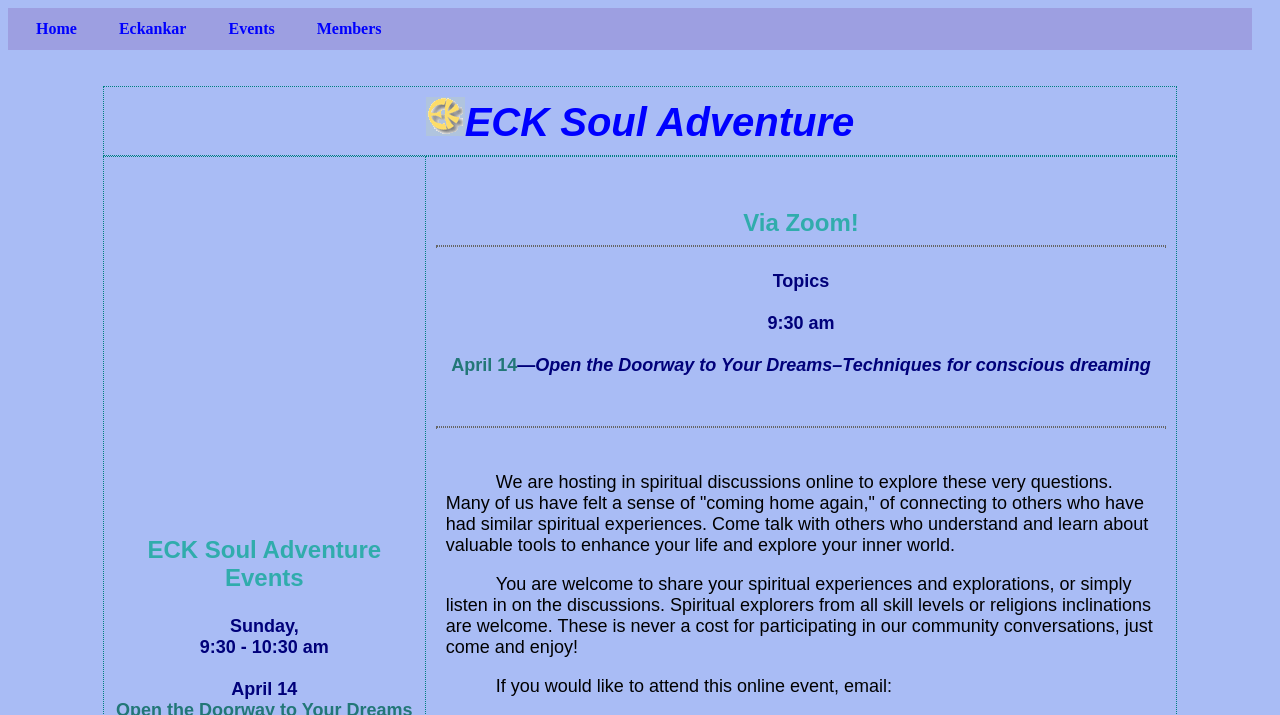Find the bounding box coordinates for the HTML element specified by: "Events".

[0.168, 0.011, 0.226, 0.07]